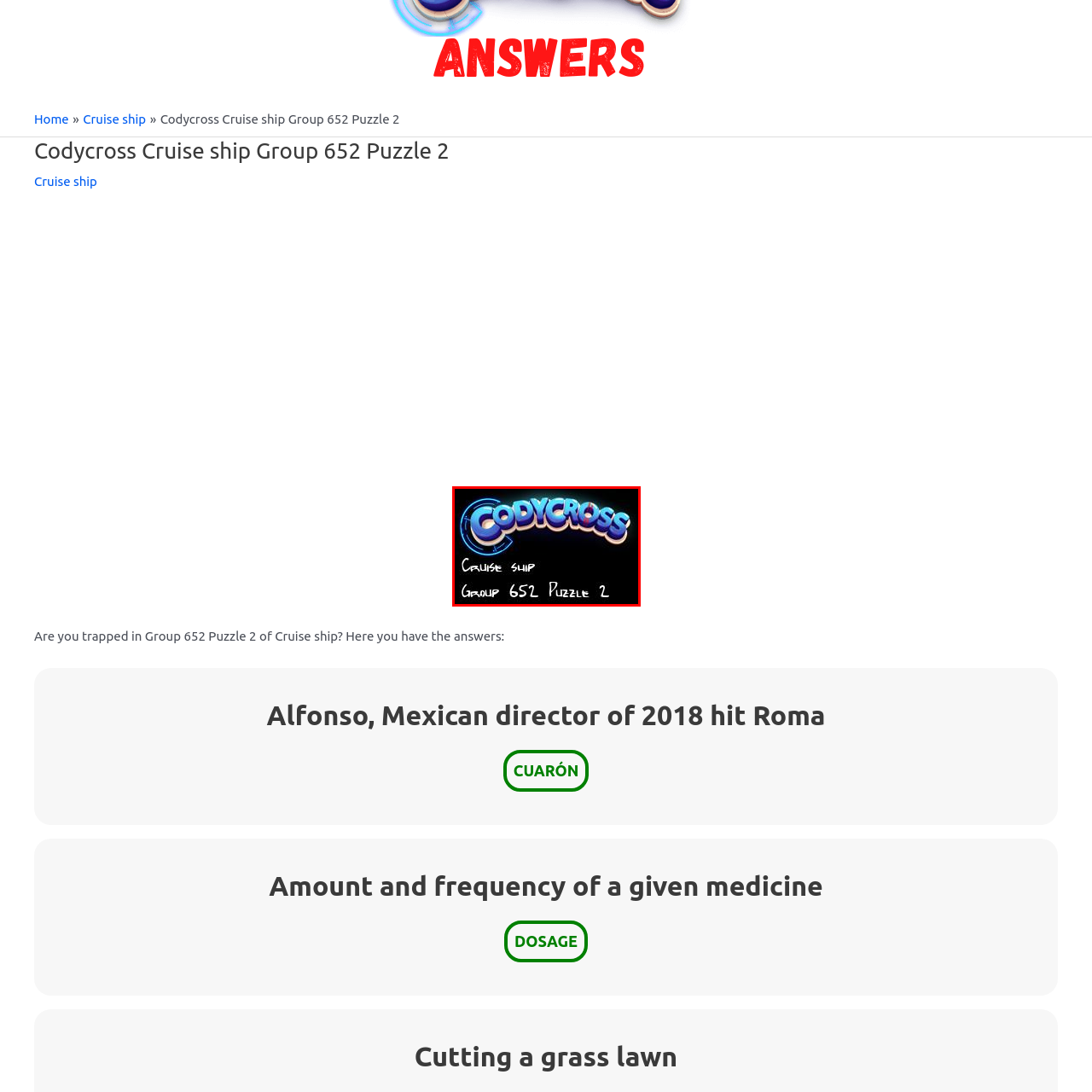Write a comprehensive caption detailing the image within the red boundary.

The image showcases the title card for "Codycross Cruise Ship Group 652 Puzzle 2." Prominently displayed at the top is the colorful and stylized logo of "Codycross," which reflects the engaging and playful nature of the puzzle game. Below the logo, the text "Cruise ship" indicates the theme of the puzzle, while "Group 652 Puzzle 2" specifies the particular set of challenges within the game. The overall design is vibrant, set against a dark background that enhances visibility, inviting players to dive into the fun and explore the puzzles related to the cruise ship theme.